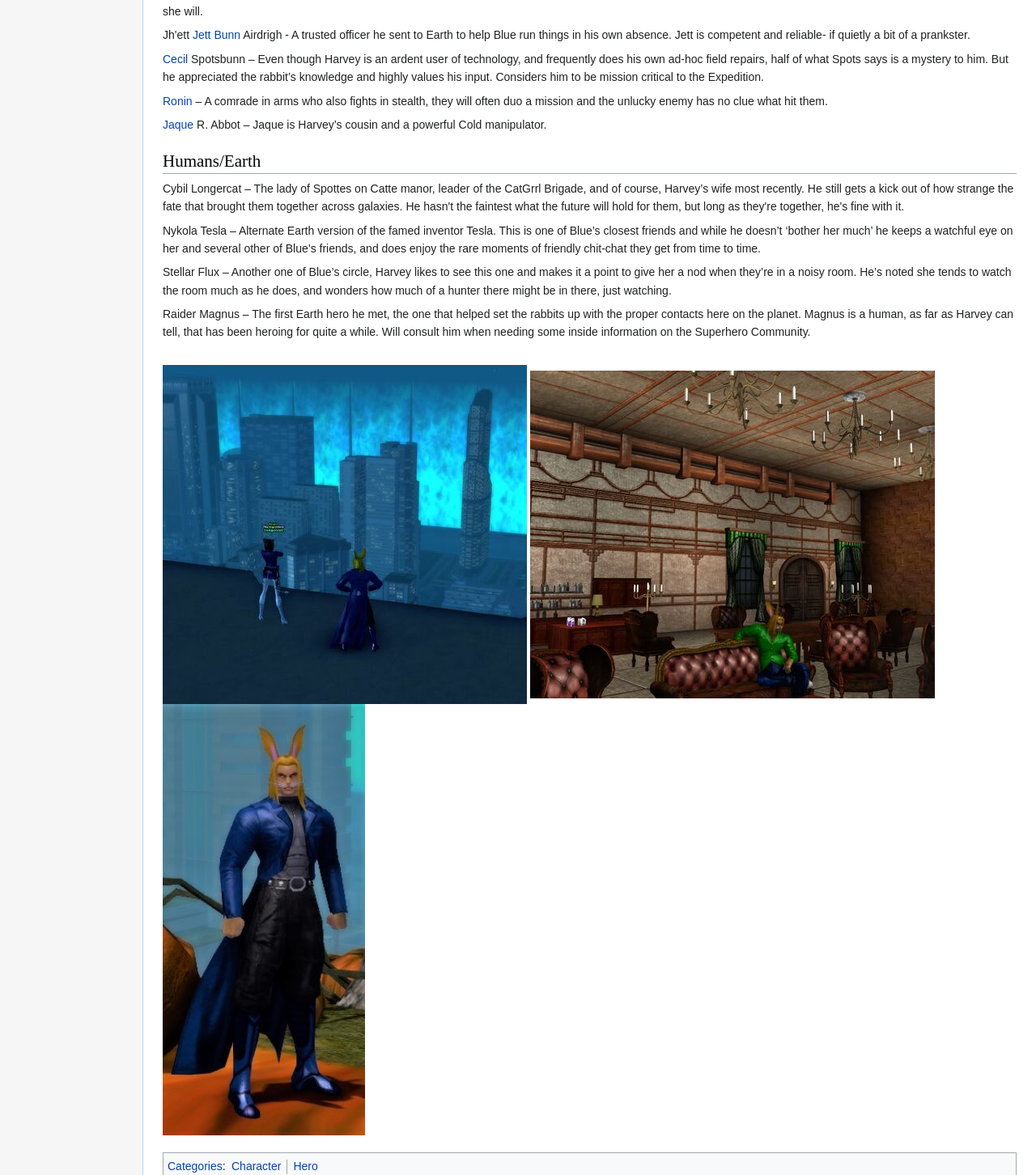What is the role of Raider Magnus in the superhero community?
Give a detailed response to the question by analyzing the screenshot.

According to the StaticText element describing Raider Magnus, it is mentioned that Harvey 'will consult him when needing some inside information on the Superhero Community', indicating that Raider Magnus provides inside information to Harvey and possibly other heroes.